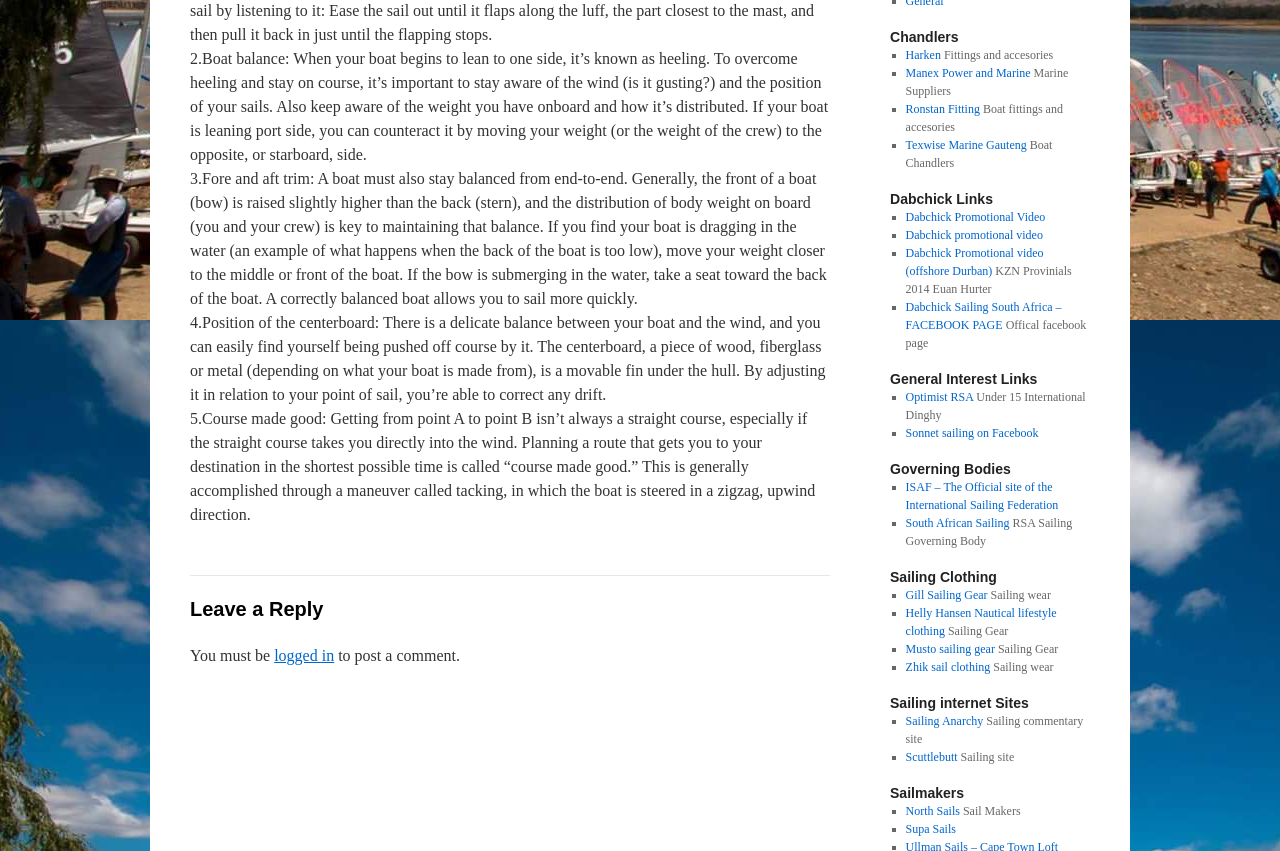Extract the bounding box coordinates for the UI element described by the text: "Harken". The coordinates should be in the form of [left, top, right, bottom] with values between 0 and 1.

[0.707, 0.056, 0.735, 0.073]